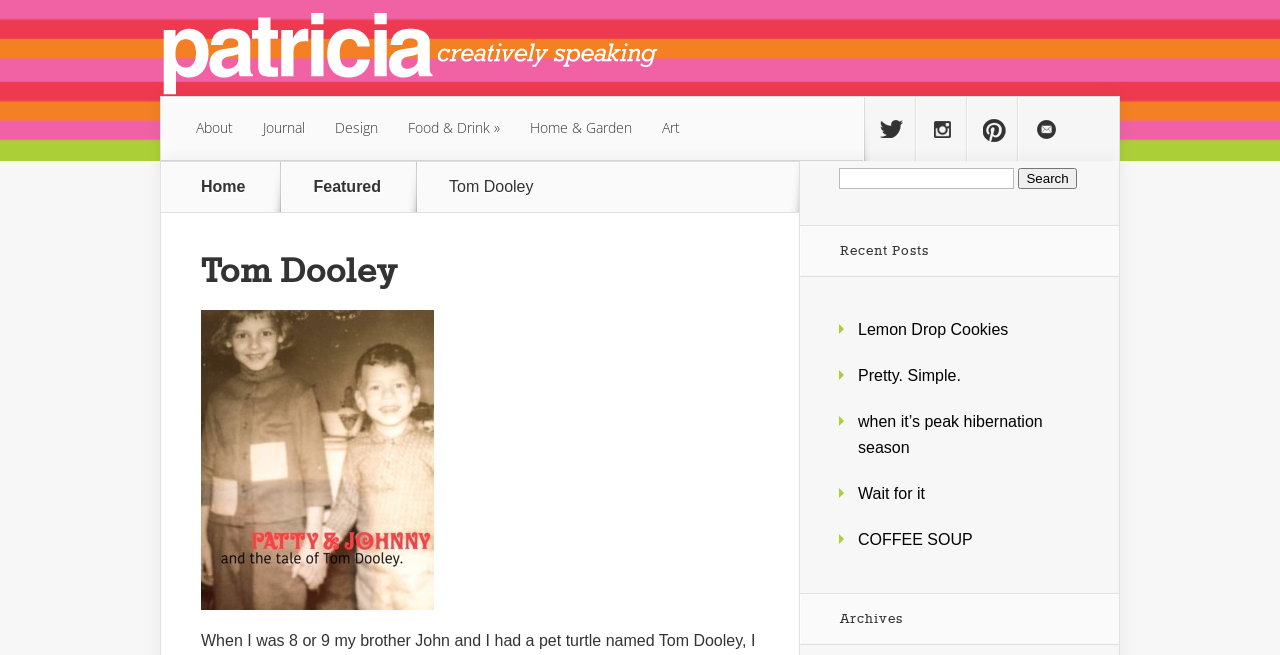What is the purpose of the textbox?
Using the image as a reference, give a one-word or short phrase answer.

Search